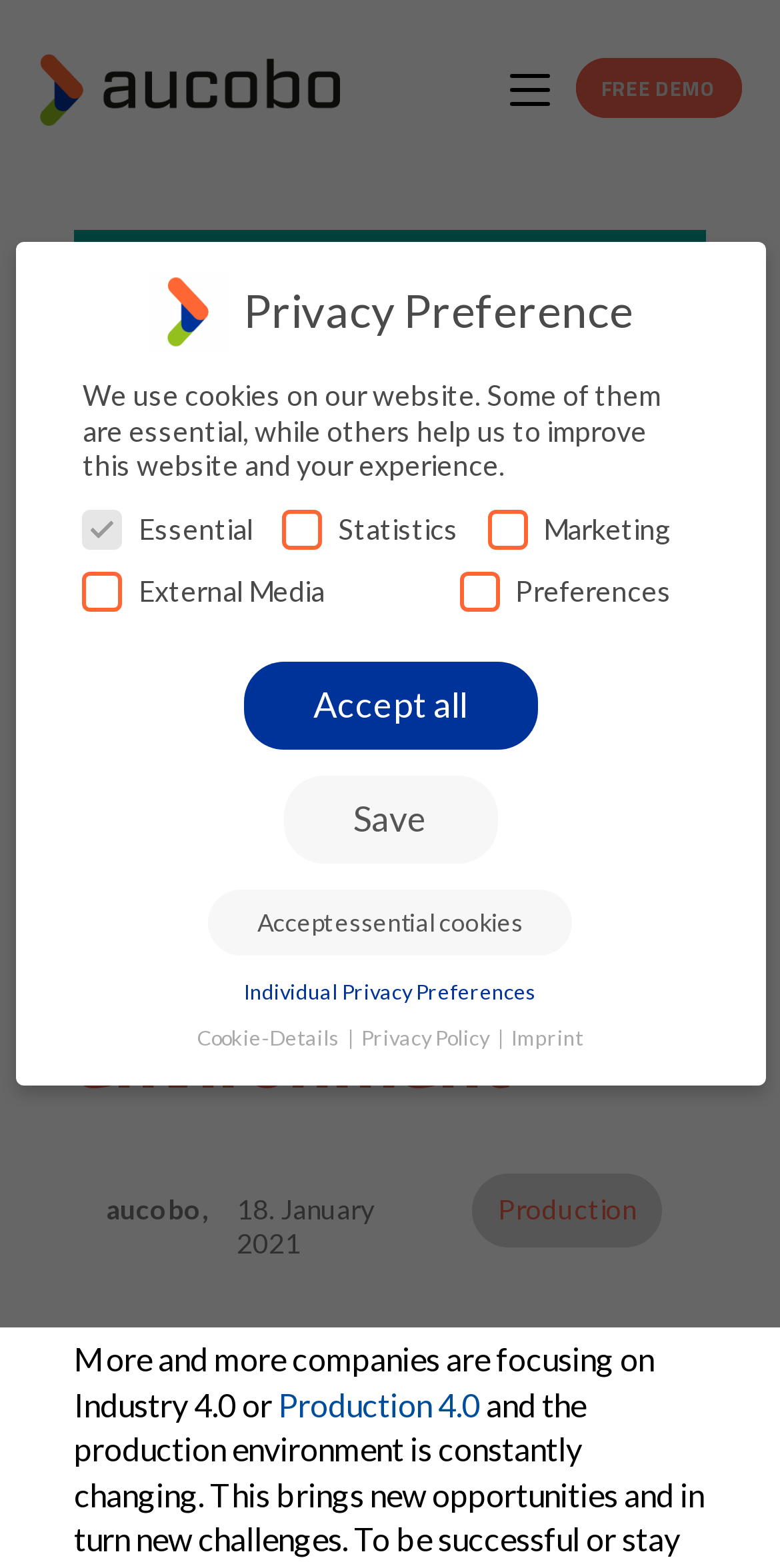Create an elaborate caption for the webpage.

The webpage appears to be a blog or article page focused on Industry 4.0 and manufacturing. At the top left, there is a logo of "aucobo" accompanied by a link to the company's website. On the top right, there is a call-to-action button "FREE DEMO" and another link.

Below the top section, there is a large image that spans almost the entire width of the page, with a heading "4 factors for an innovative manufacturing environment" on top of it. The image is likely related to the article's content.

The article itself is divided into sections, with the first section discussing the importance of Industry 4.0 and digitization for companies. The text is accompanied by a subheading "Production" and a link to "Production 4.0".

Further down the page, there is a section dedicated to privacy preferences, with a heading "Privacy Preference" and a brief description of the website's cookie policy. Below this, there are several checkboxes for different types of cookies, including essential, statistics, marketing, and external media, as well as buttons to accept all cookies, save preferences, or view individual privacy preferences.

At the bottom of the page, there are several buttons, including "Accept all", "Save", "Accept essential cookies", "Individual Privacy Preferences", "Cookie-Details", "Privacy Policy", and "Imprint". Some of these buttons are hidden, suggesting that they may only be visible under certain conditions.